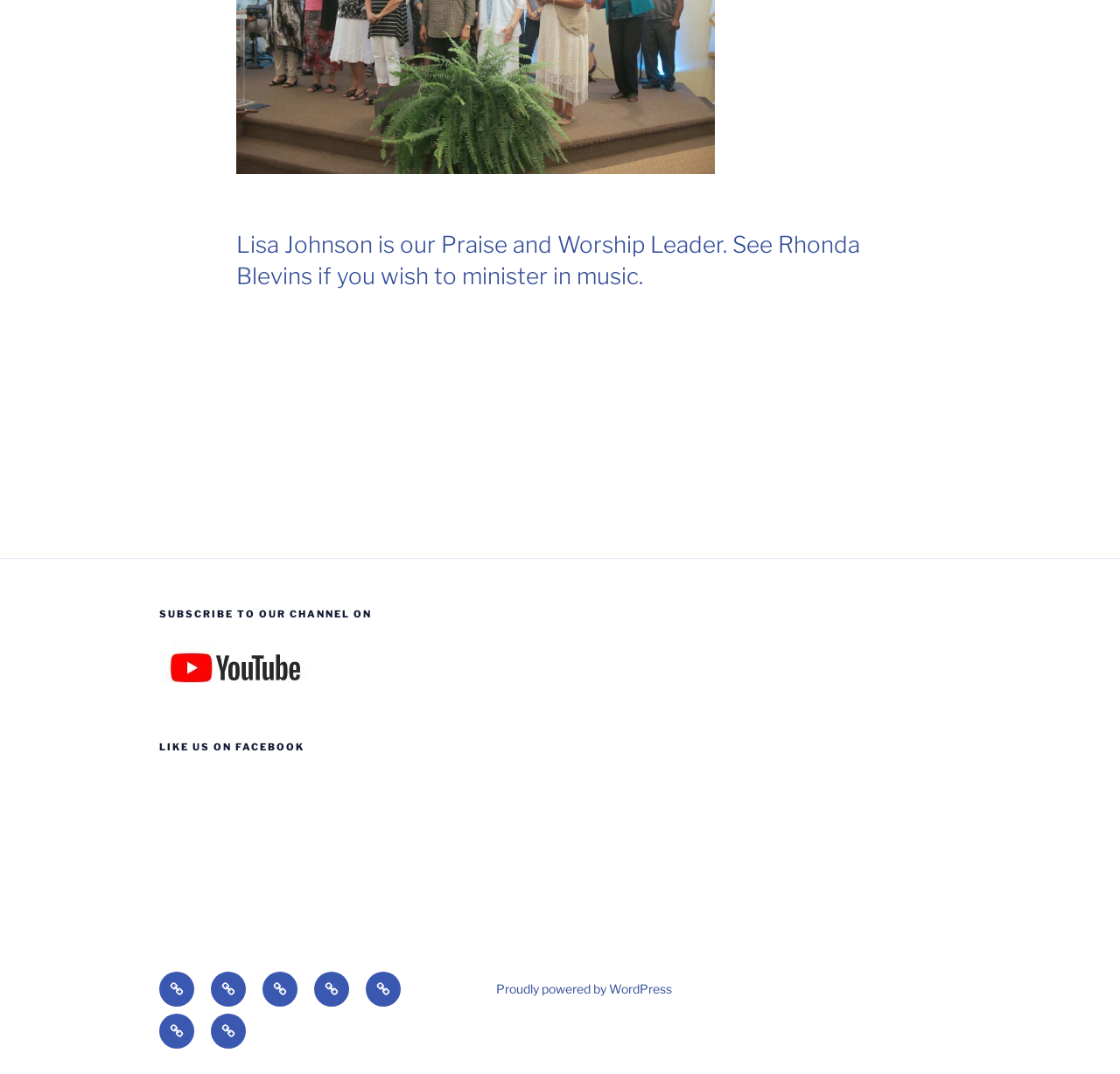Please provide a detailed answer to the question below by examining the image:
What is the name of the content management system used by this website?

The answer can be found in the footer section, where it says 'Proudly powered by WordPress'.